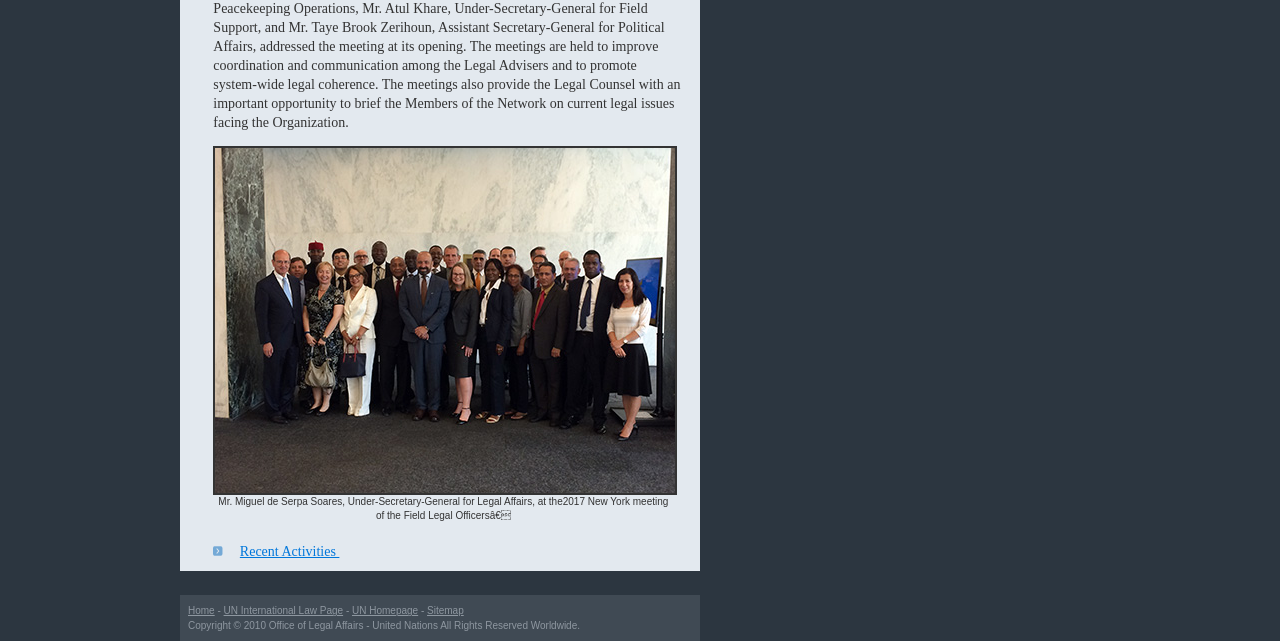Who is the person in the image?
From the details in the image, provide a complete and detailed answer to the question.

The image at the top of the webpage shows a person, and the figcaption below the image provides the name of the person, which is Mr. Miguel de Serpa Soares, Under-Secretary-General for Legal Affairs.